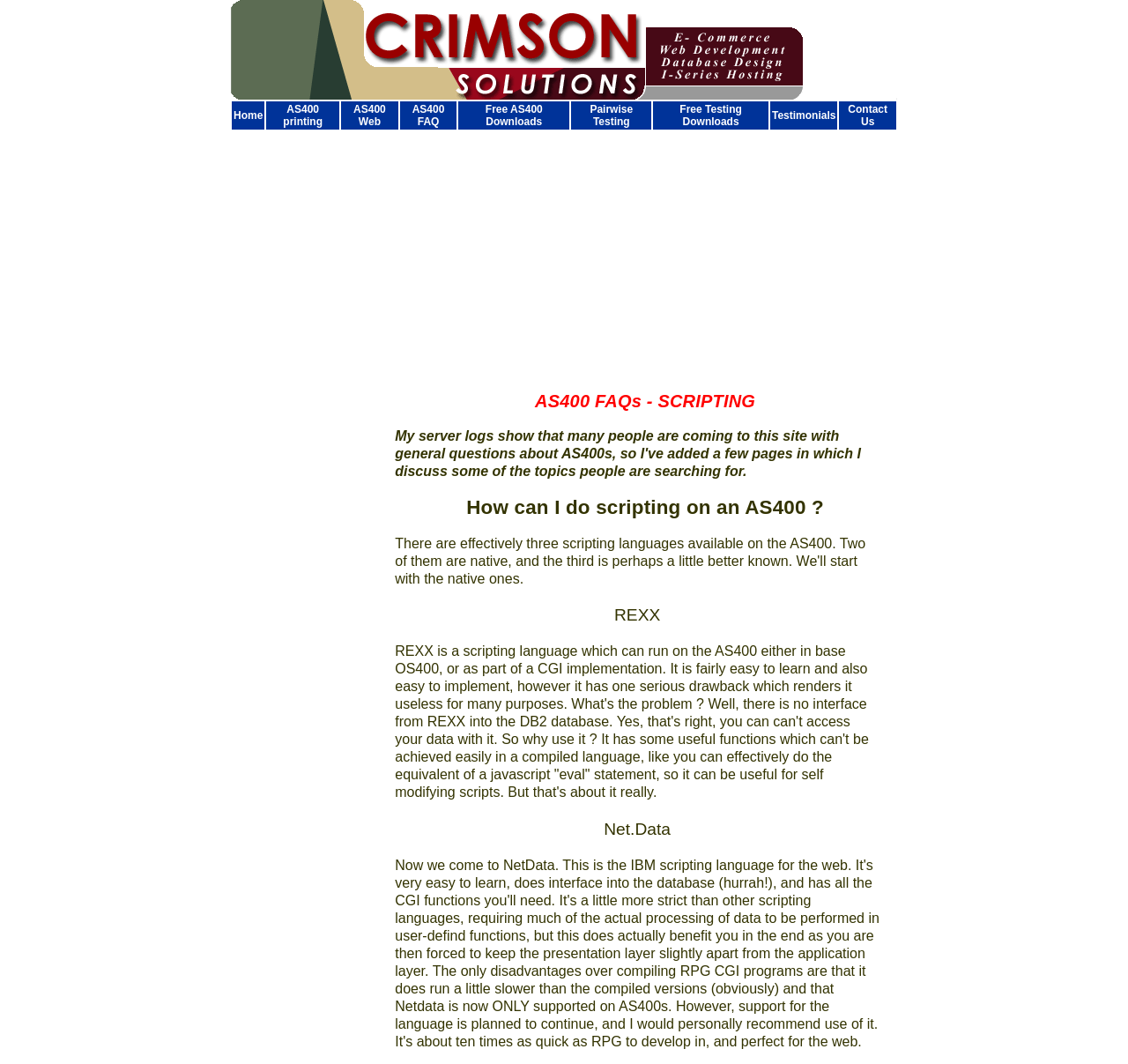Please identify the bounding box coordinates of the element that needs to be clicked to perform the following instruction: "Contact Us".

[0.744, 0.095, 0.795, 0.122]